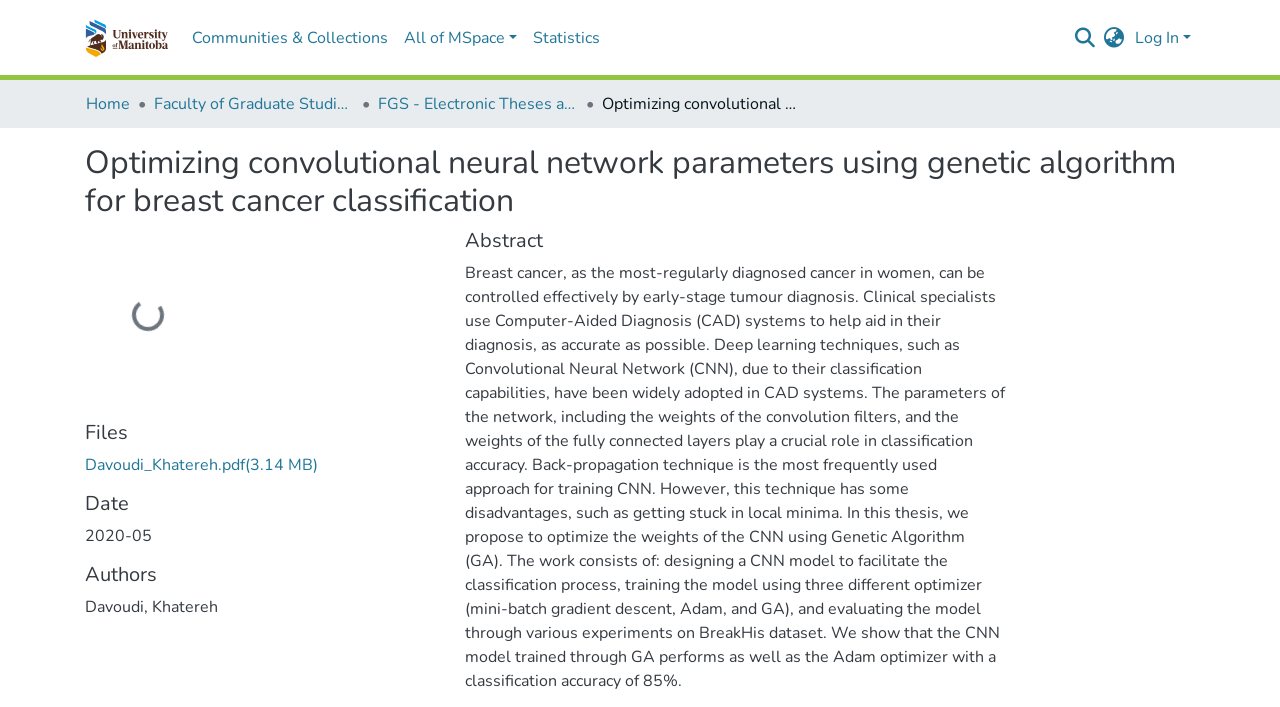What is the dataset used for evaluating the CNN model?
Please give a detailed answer to the question using the information shown in the image.

I found the answer by reading the abstract of the thesis, which mentions that the CNN model is evaluated through various experiments on the BreakHis dataset.